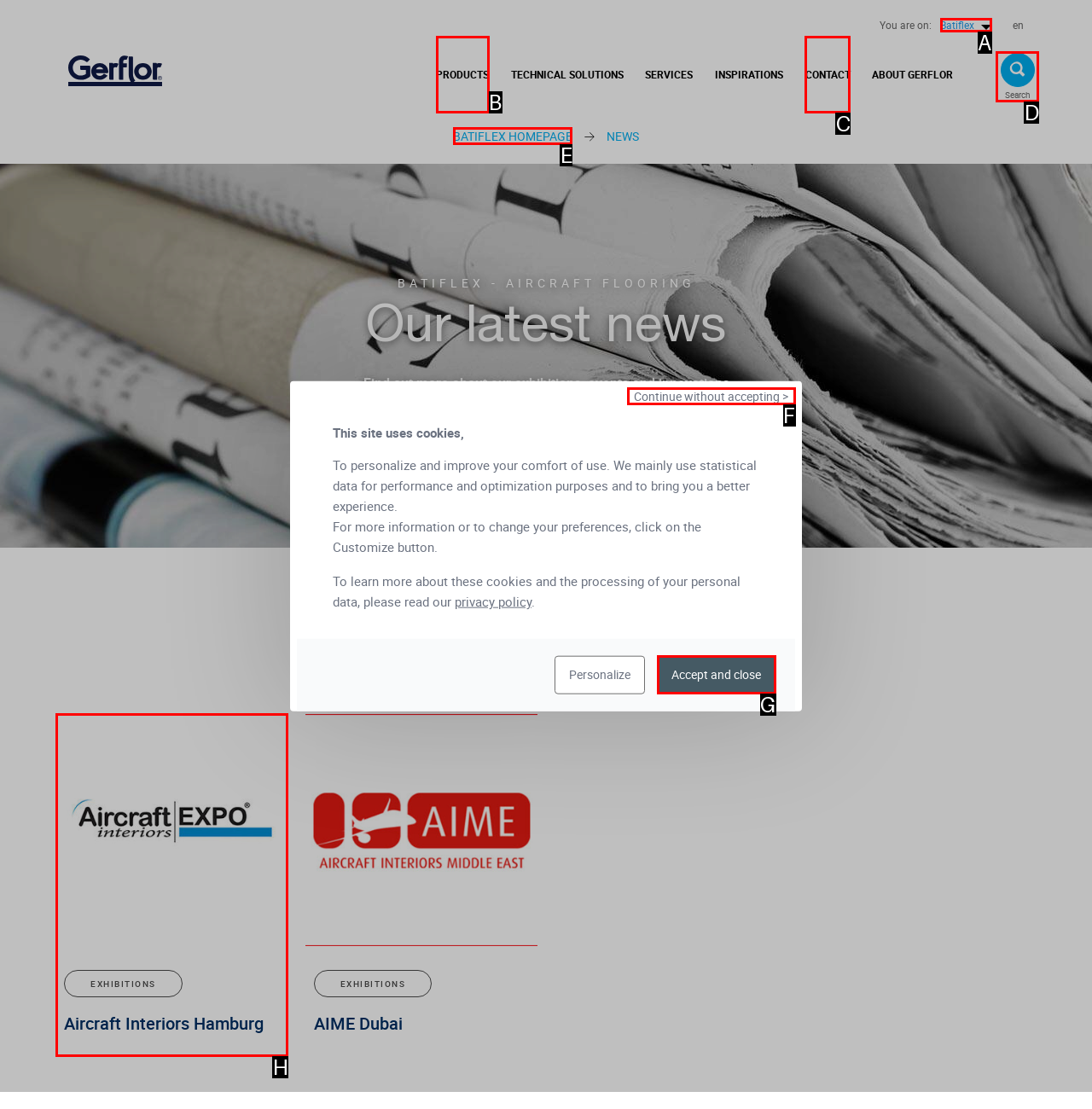Identify the letter of the UI element you should interact with to perform the task: View the BATIFLEX HOMEPAGE
Reply with the appropriate letter of the option.

E